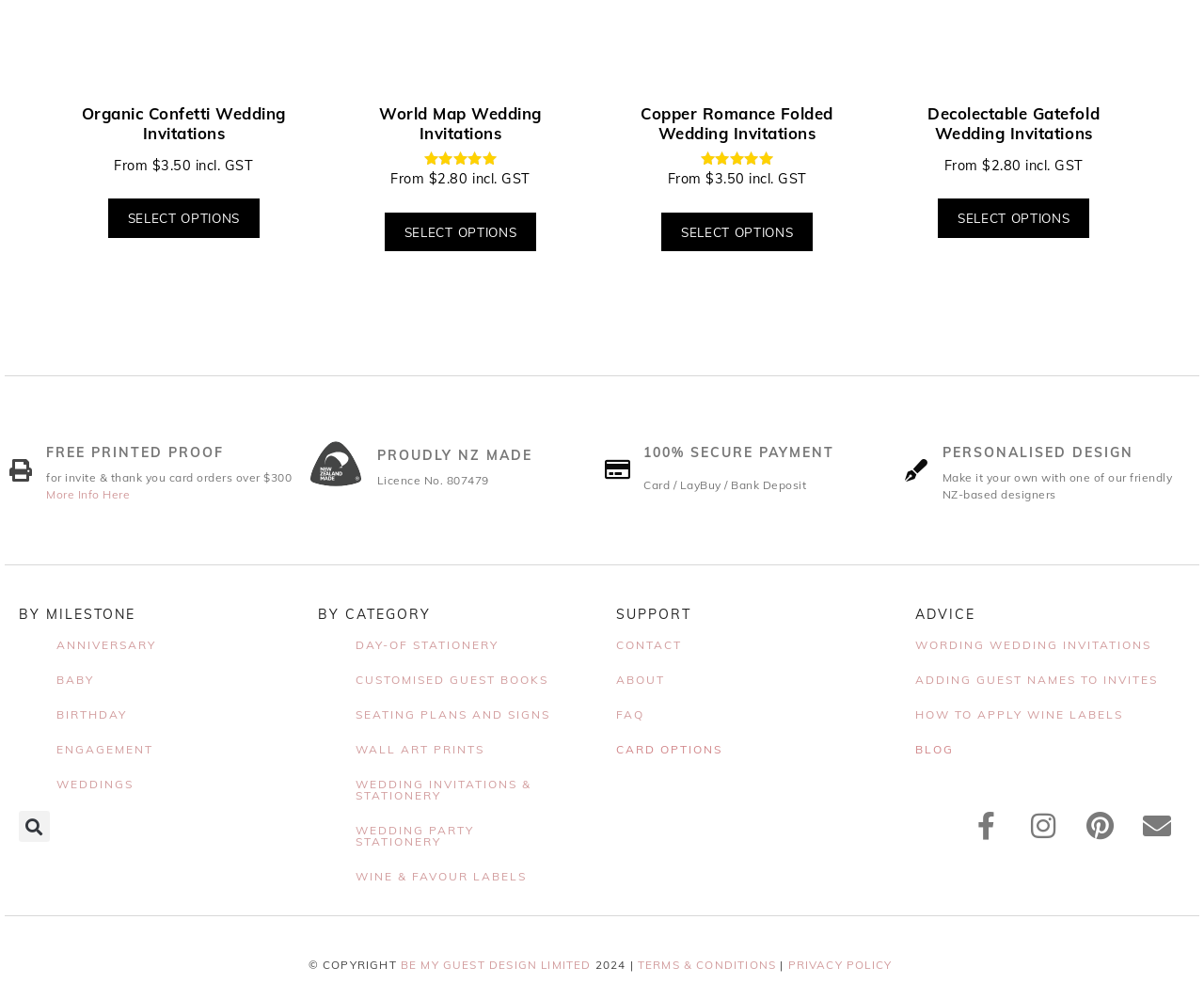Please identify the bounding box coordinates of the clickable element to fulfill the following instruction: "View WEDDINGS category". The coordinates should be four float numbers between 0 and 1, i.e., [left, top, right, bottom].

[0.047, 0.78, 0.209, 0.791]